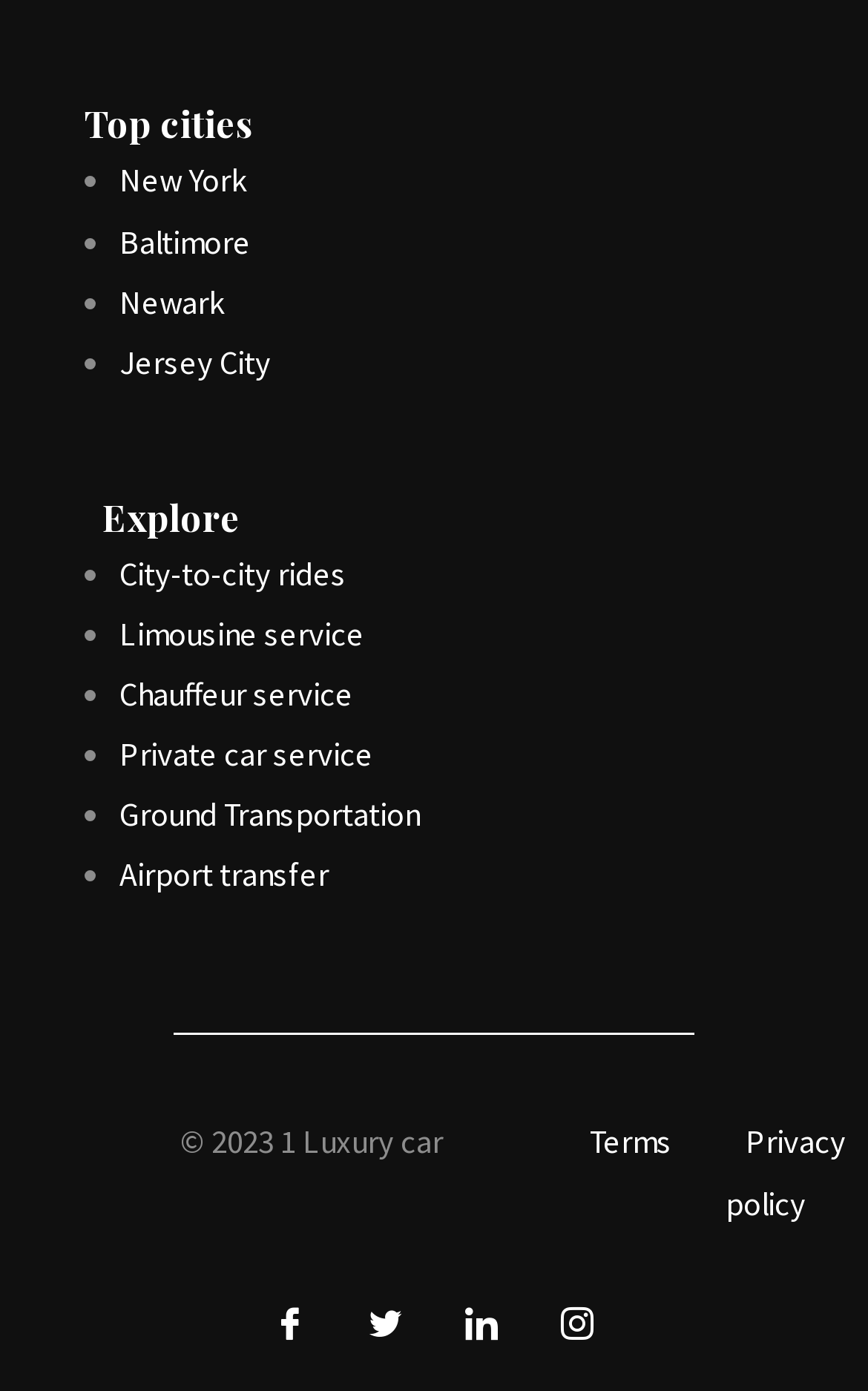Identify the bounding box coordinates for the element you need to click to achieve the following task: "Check out Chauffeur service". The coordinates must be four float values ranging from 0 to 1, formatted as [left, top, right, bottom].

[0.138, 0.485, 0.407, 0.514]